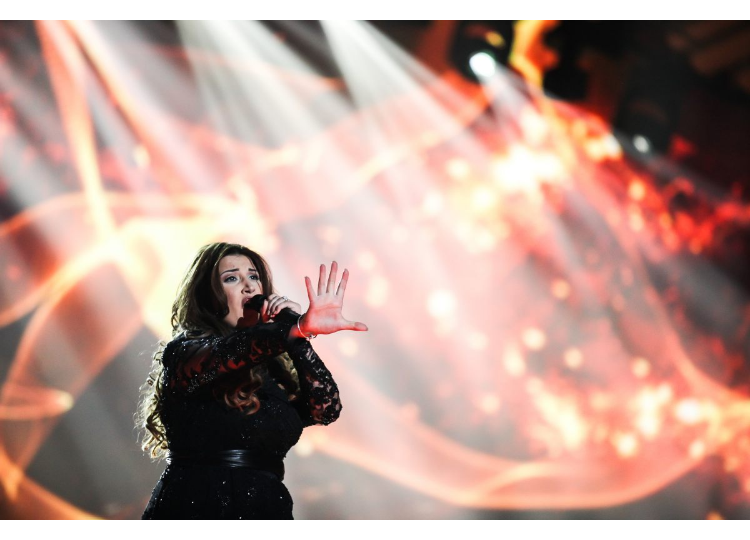Please provide a comprehensive answer to the question based on the screenshot: What is the purpose of the dramatic lighting?

The dramatic lighting with swirling patterns of vibrant colors is used to enhance the intensity of the performance, creating an electric atmosphere that resonates with the energy of the event.